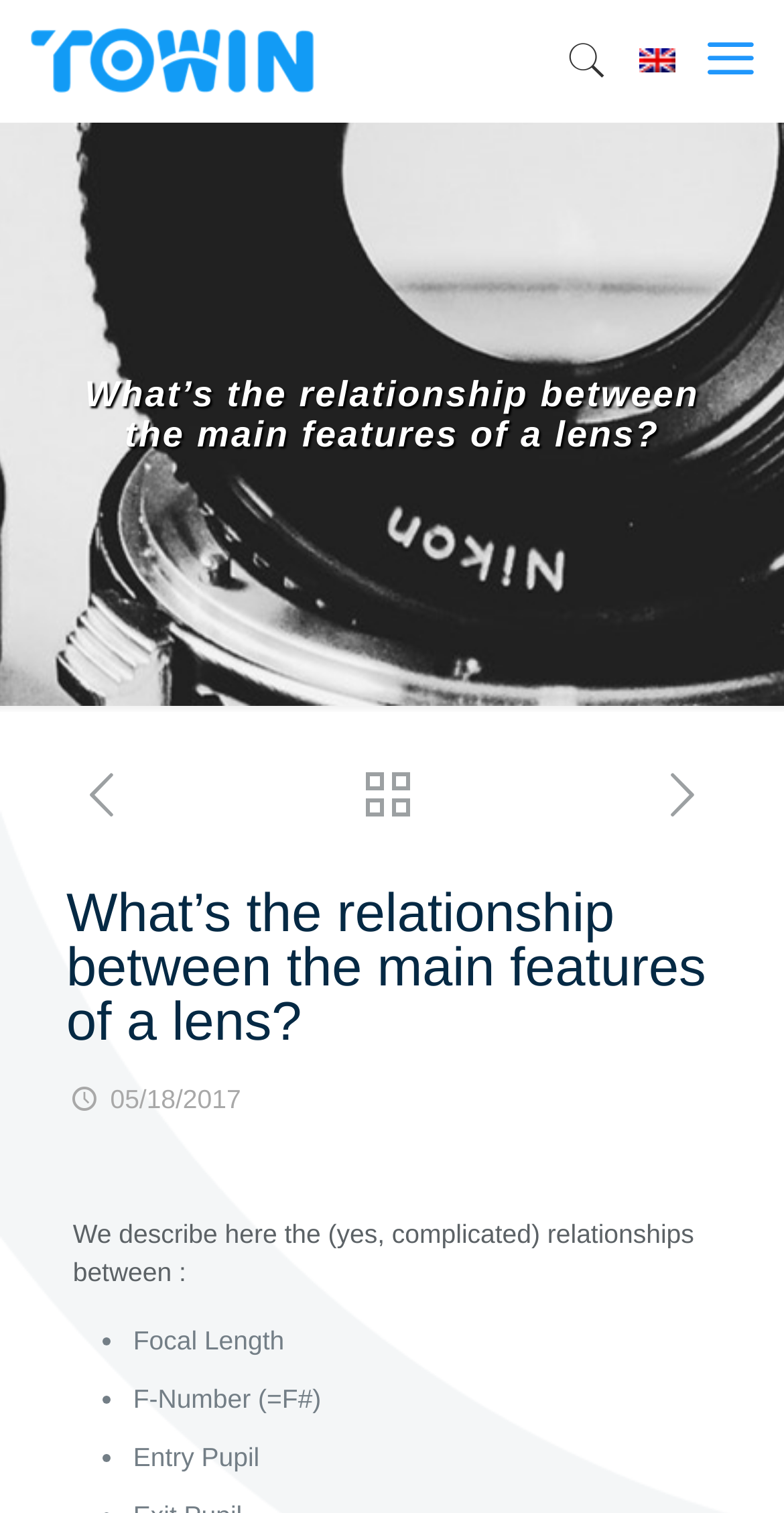How many features of a lens are described?
Please use the visual content to give a single word or phrase answer.

3